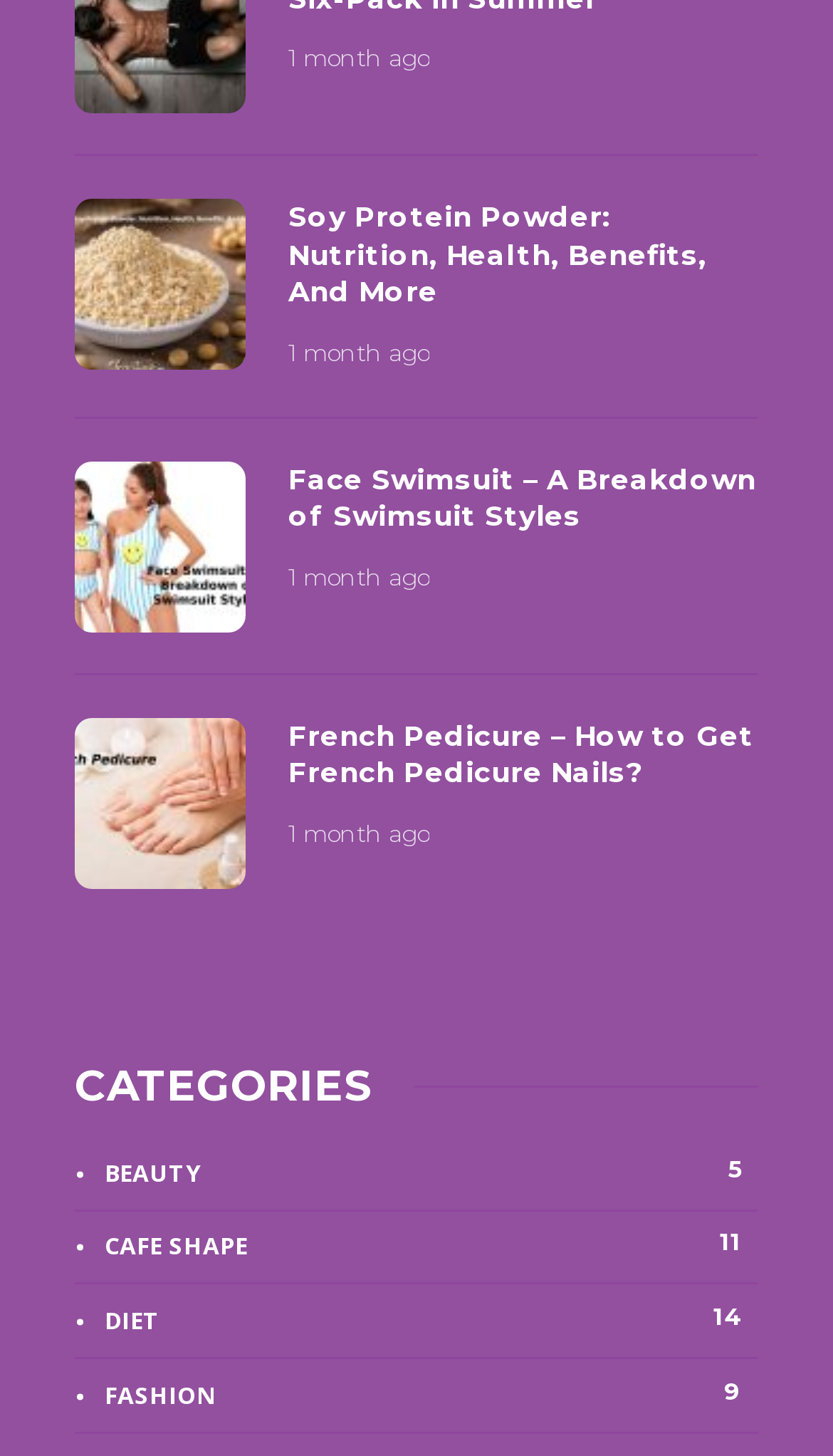Determine the bounding box coordinates for the area you should click to complete the following instruction: "read about Soy Protein Powder".

[0.346, 0.137, 0.91, 0.214]